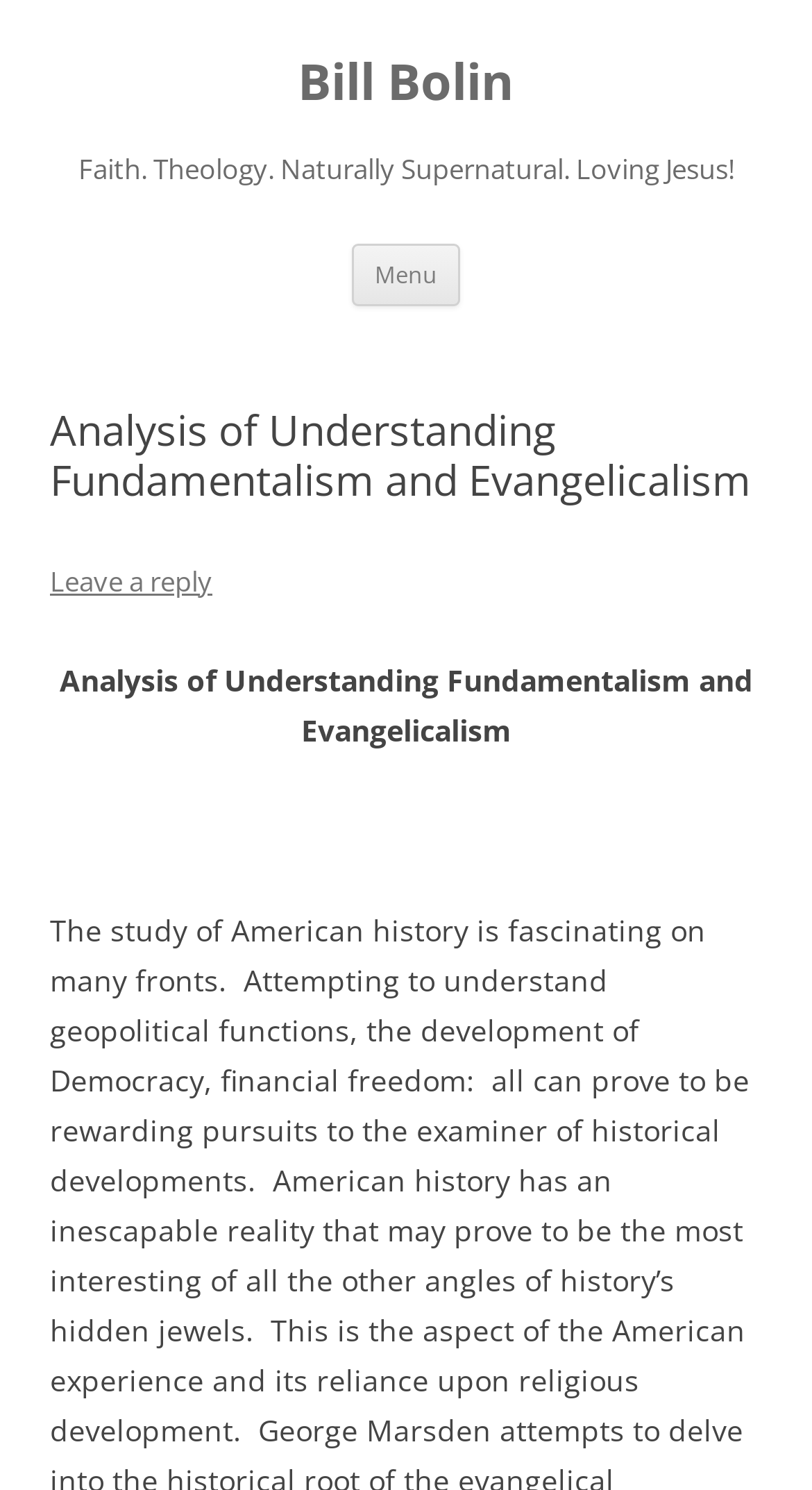Provide a one-word or short-phrase answer to the question:
What is the purpose of the 'Menu' button?

To navigate the webpage